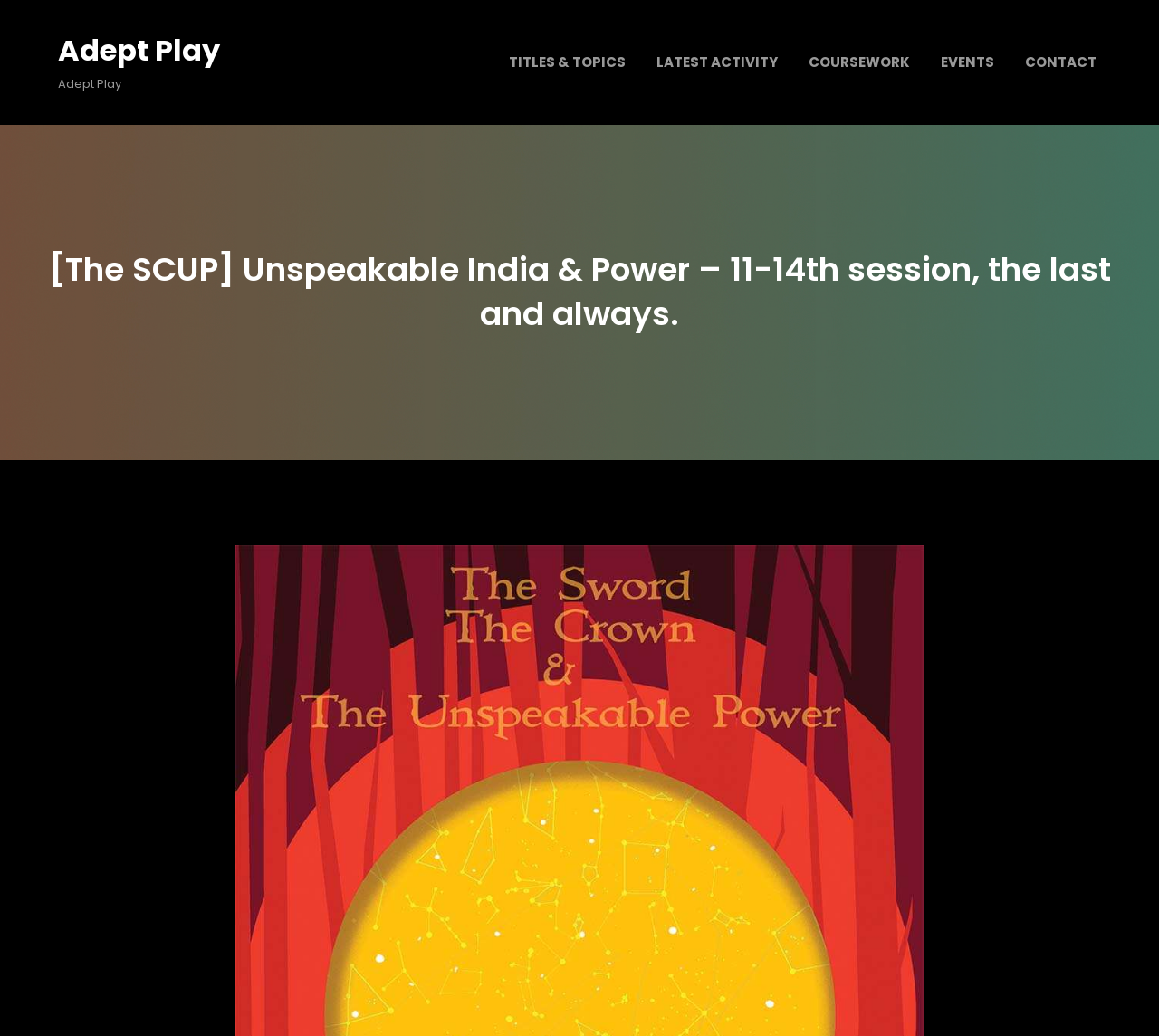How many links are on the top navigation bar?
Look at the image and respond with a single word or a short phrase.

5